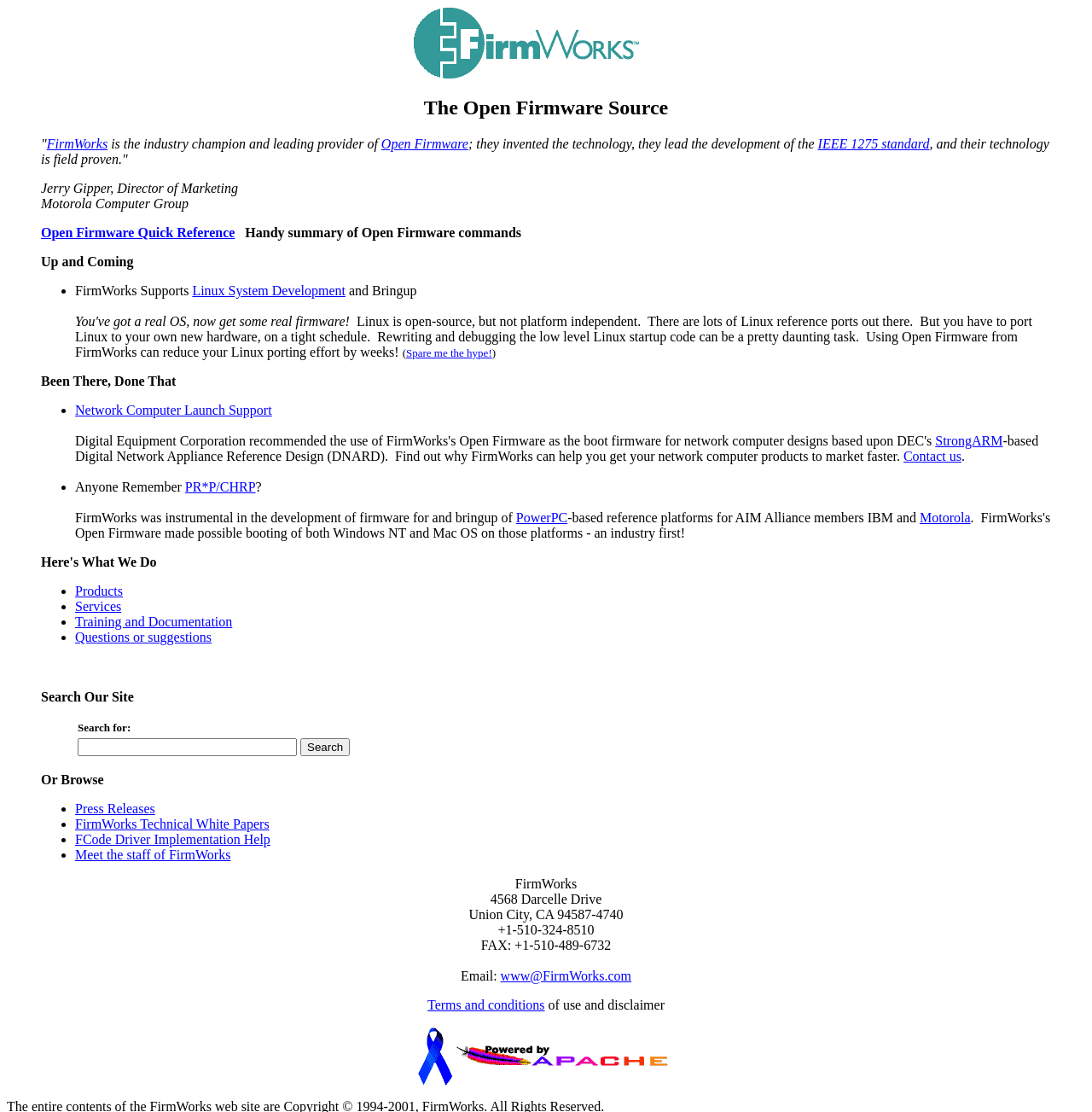Please find the bounding box coordinates of the clickable region needed to complete the following instruction: "Click the 'Products' link". The bounding box coordinates must consist of four float numbers between 0 and 1, i.e., [left, top, right, bottom].

[0.069, 0.525, 0.112, 0.538]